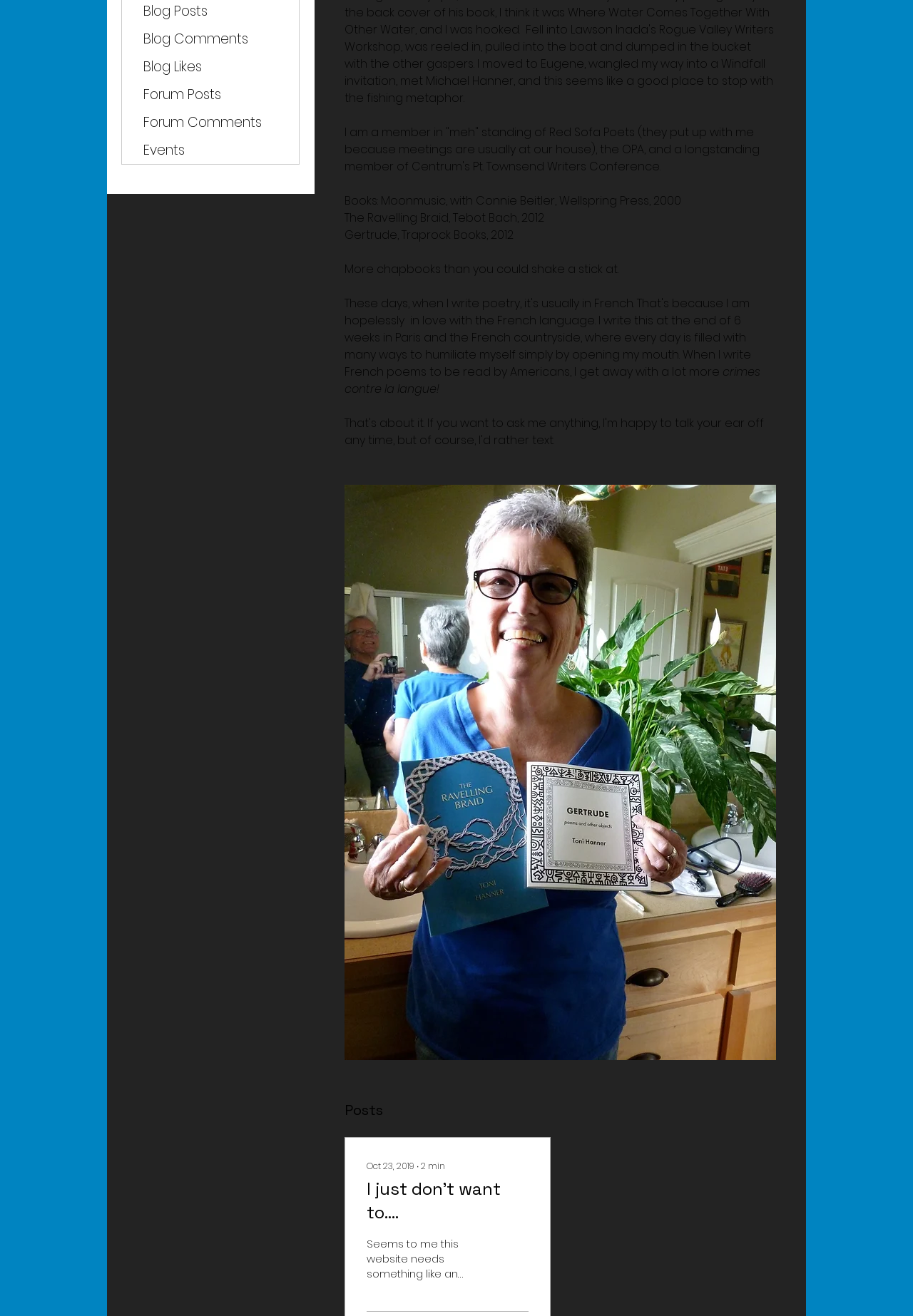Given the element description: "Forum Posts", predict the bounding box coordinates of this UI element. The coordinates must be four float numbers between 0 and 1, given as [left, top, right, bottom].

[0.134, 0.061, 0.327, 0.082]